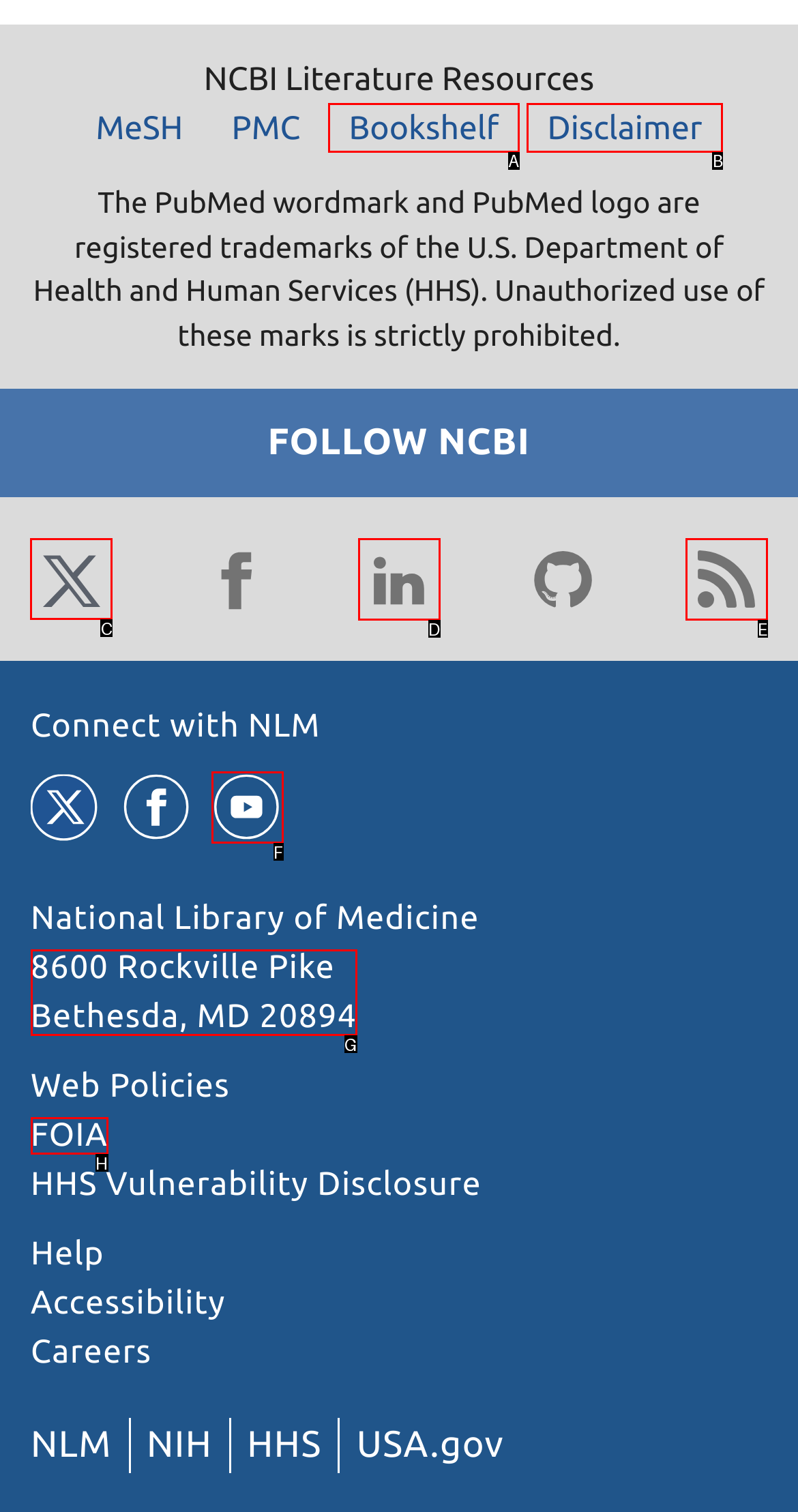Identify the correct HTML element to click to accomplish this task: go to August 2022
Respond with the letter corresponding to the correct choice.

None